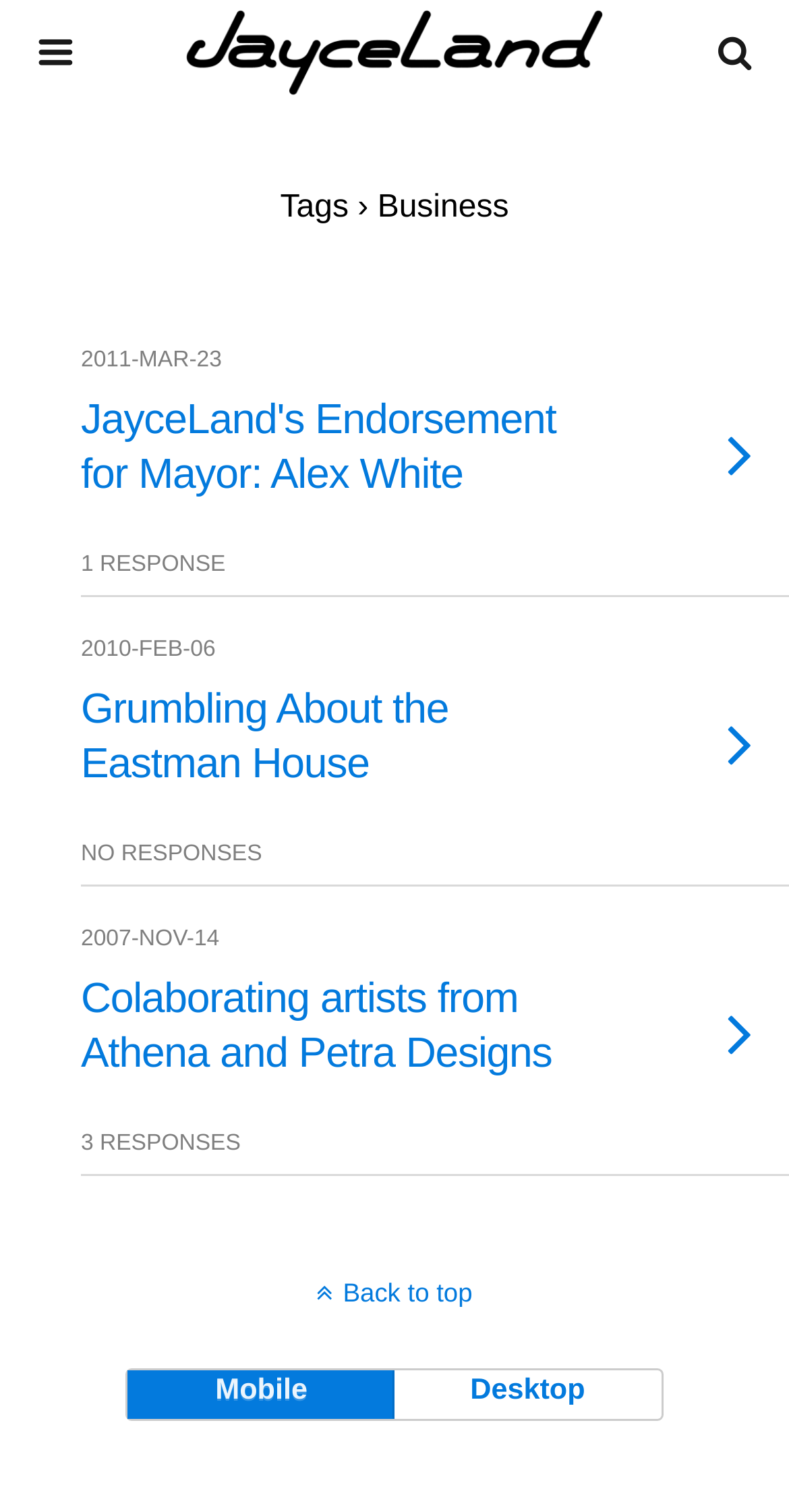Pinpoint the bounding box coordinates of the element to be clicked to execute the instruction: "Search this website".

[0.053, 0.079, 0.756, 0.111]